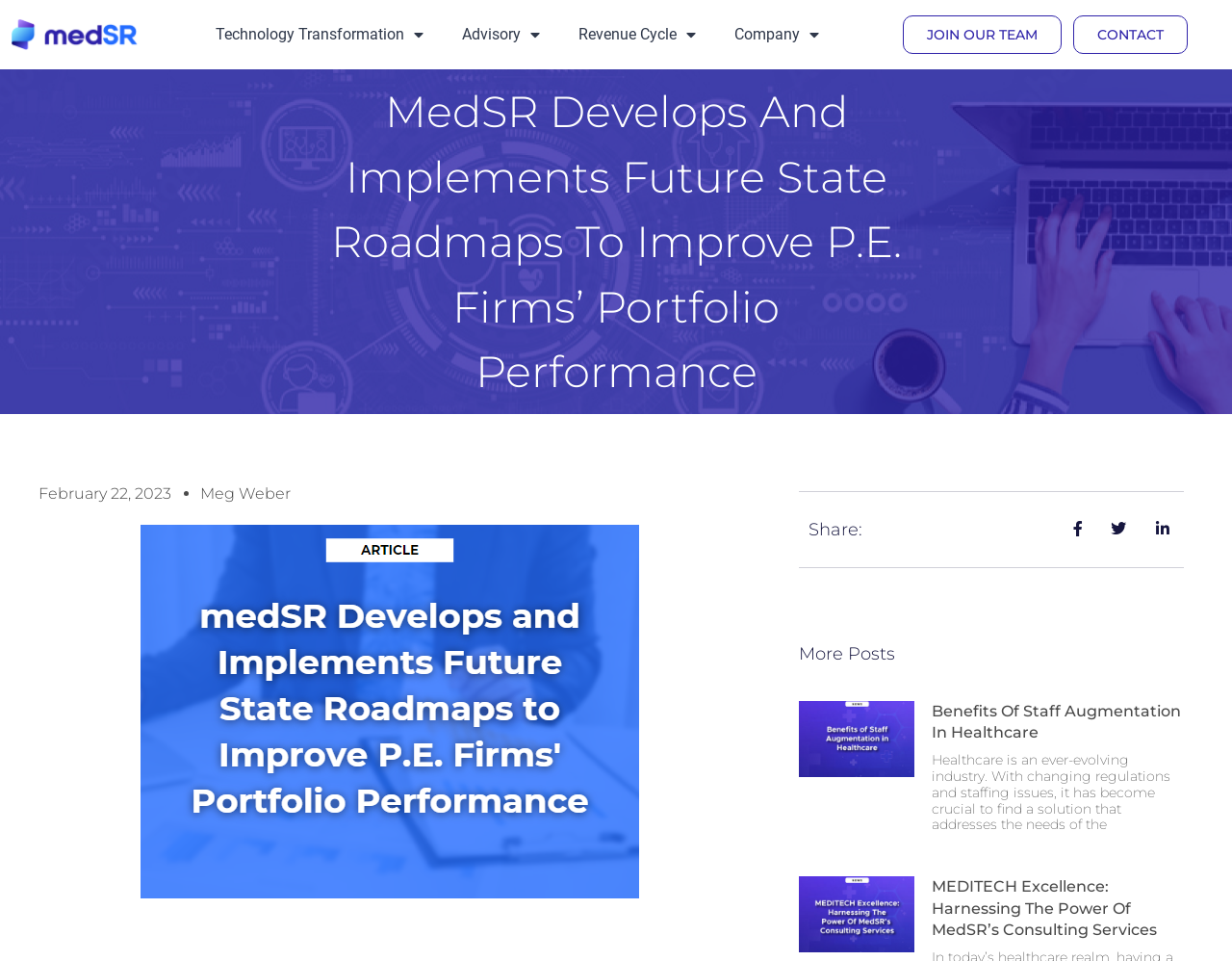Give the bounding box coordinates for the element described as: "Company".

[0.581, 0.013, 0.681, 0.059]